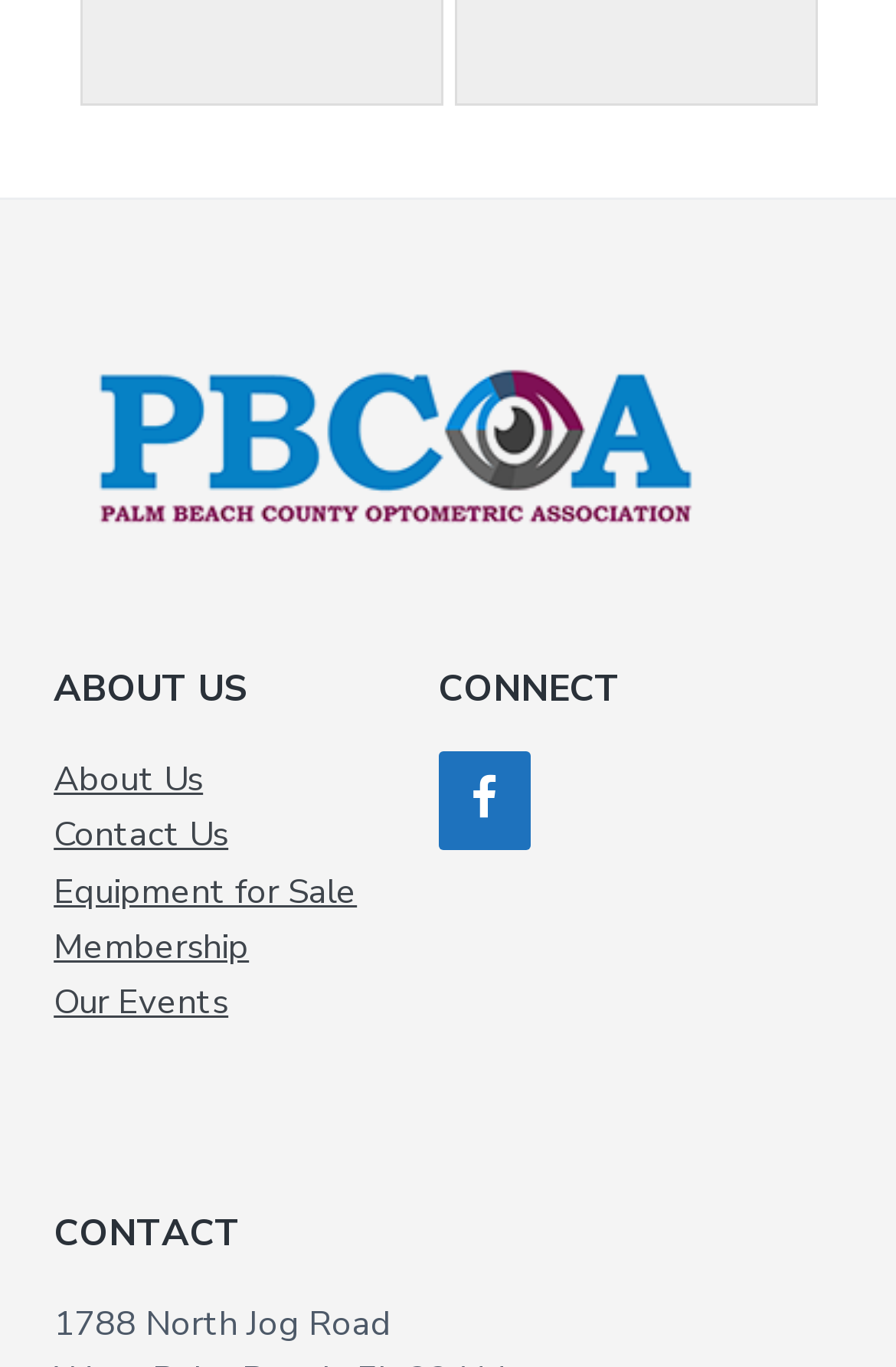How many links are there under the 'ABOUT US' heading?
Using the image as a reference, deliver a detailed and thorough answer to the question.

There are 5 links under the 'ABOUT US' heading, which are 'About Us', 'Contact Us', 'Equipment for Sale', 'Membership', and 'Our Events'. These links are located at the top left corner of the webpage with bounding box coordinates ranging from [0.06, 0.553, 0.227, 0.587] to [0.06, 0.716, 0.255, 0.75].